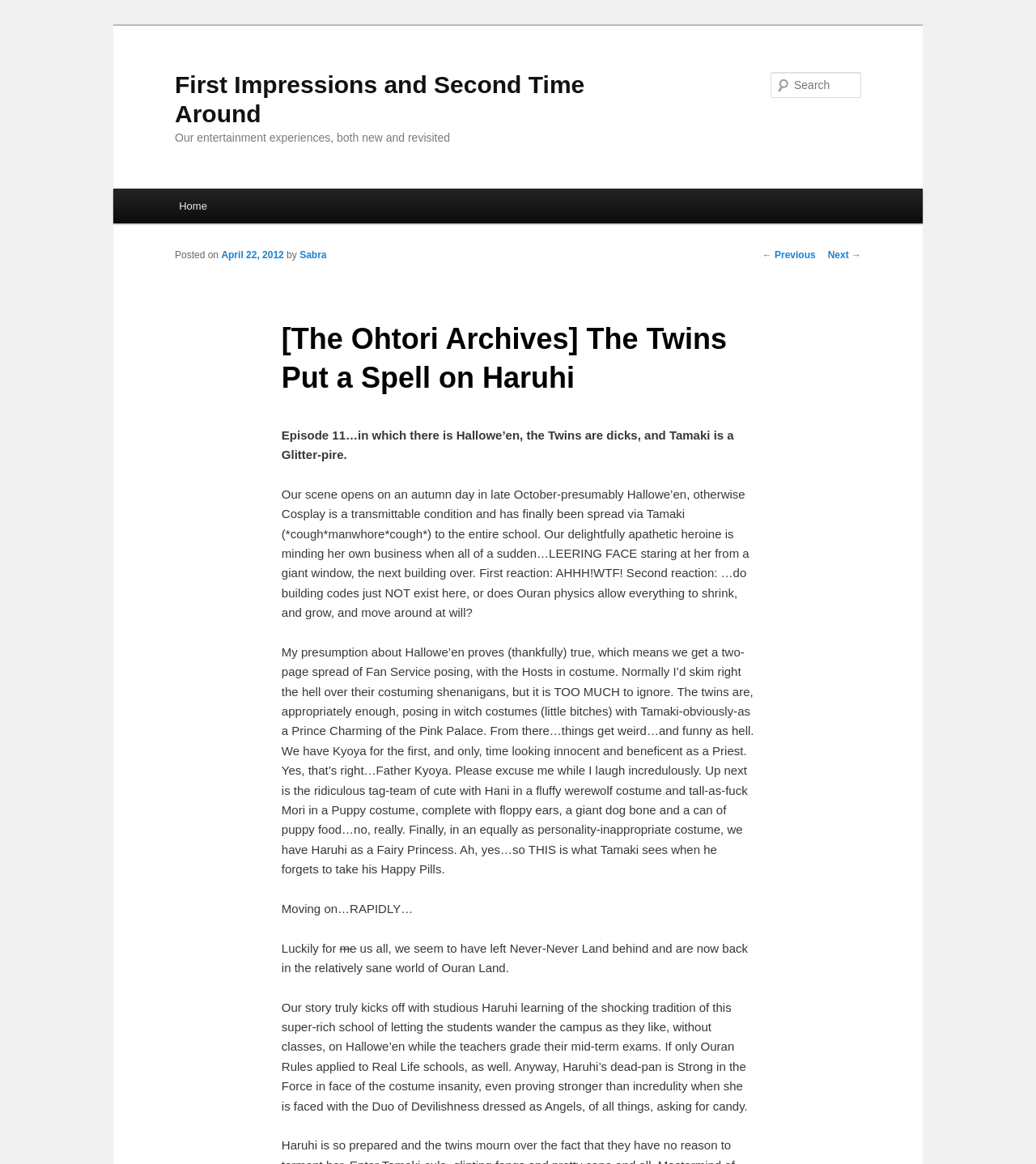Elaborate on the information and visuals displayed on the webpage.

The webpage is a blog post about the anime "The Twins Put a Spell on Haruhi" with the title "First Impressions and Second Time Around". At the top, there is a heading with the title, followed by a link to the same title. Below this, there is another heading that reads "Our entertainment experiences, both new and revisited". 

On the top right, there is a search bar with a "Search" label. Below the search bar, there is a main menu with links to "Skip to primary content" and "Skip to secondary content". 

The main content of the page is divided into two sections. The first section has a heading "Post navigation" with links to "← Previous" and "Next →". Below this, there is a header with the title "[The Ohtori Archives] The Twins Put a Spell on Haruhi" and a subheading with the date "April 22, 2012" and the author's name "Sabra". 

The second section is the main article, which consists of several paragraphs of text. The text describes the anime episode, including scenes with the characters in Halloween costumes. There are a total of 7 paragraphs in the article, with the text describing the characters' actions and the author's reactions to the episode.